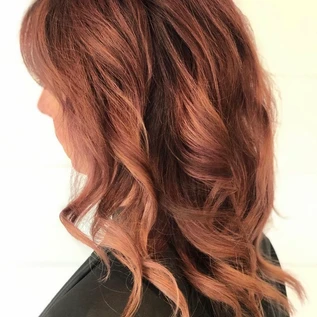Answer the question in one word or a short phrase:
What is the texture of the woman's hair?

Wavy